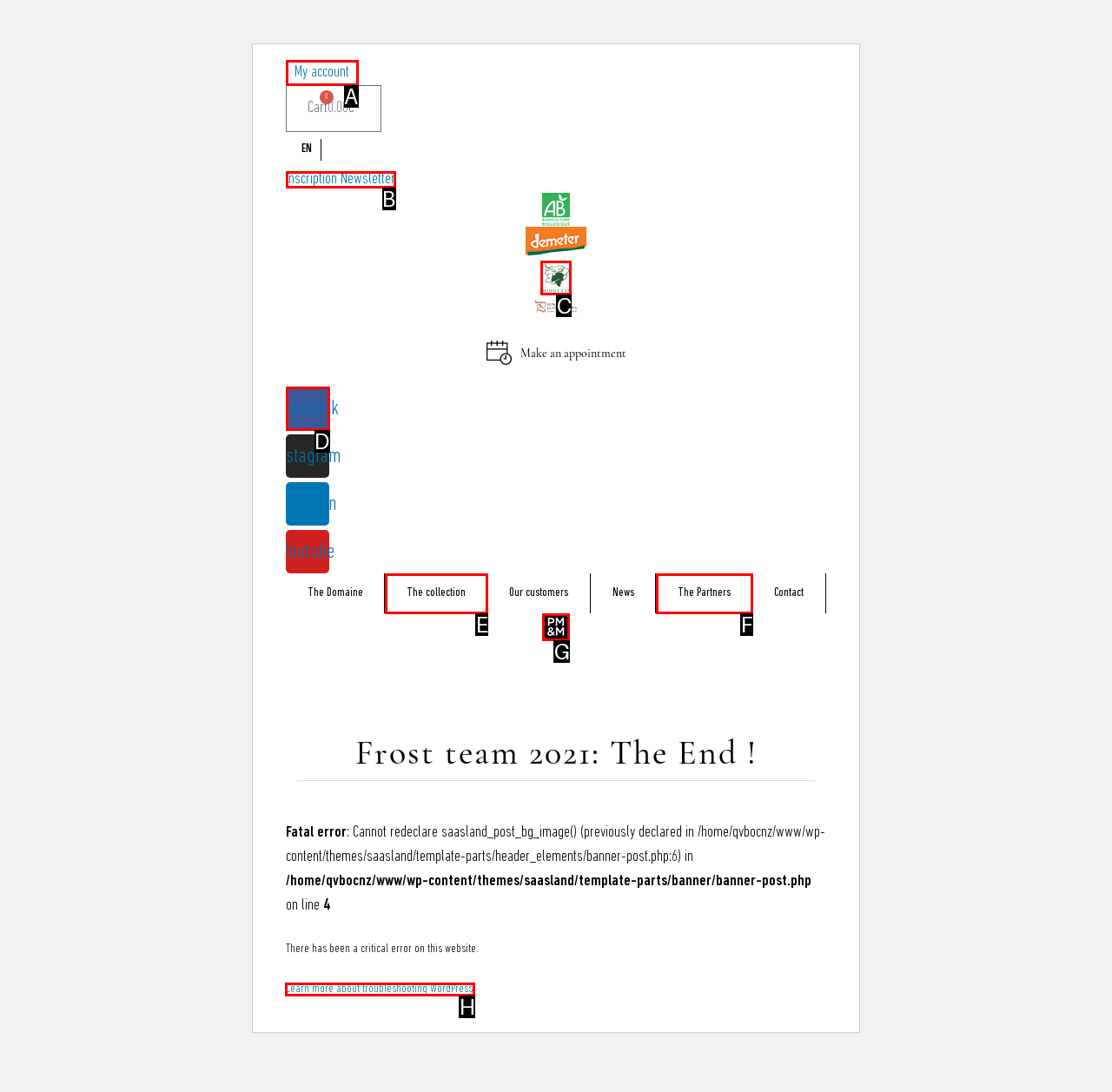Identify the appropriate choice to fulfill this task: Learn more about troubleshooting WordPress
Respond with the letter corresponding to the correct option.

H